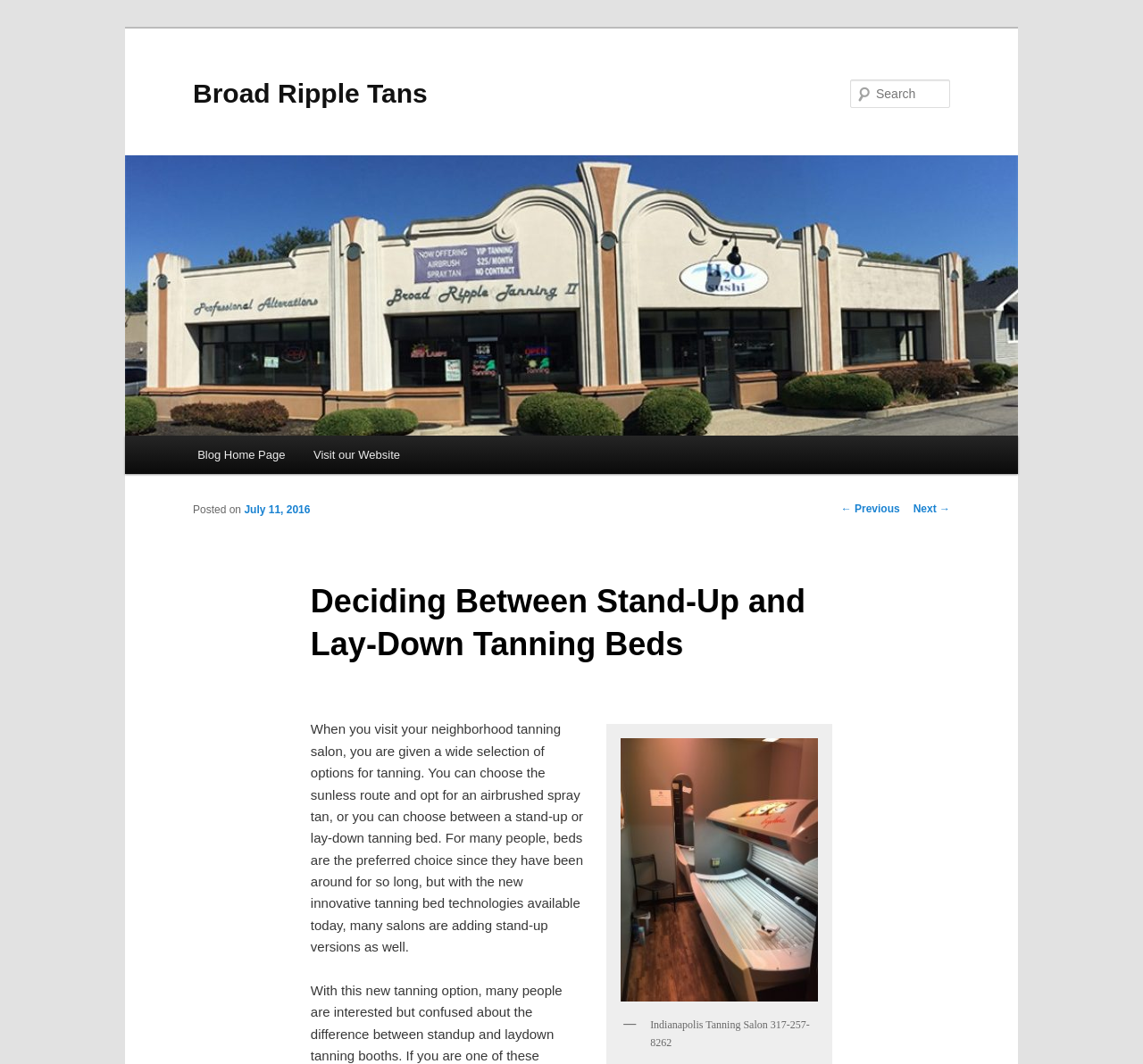Pinpoint the bounding box coordinates of the element to be clicked to execute the instruction: "Search for something".

[0.744, 0.075, 0.831, 0.102]